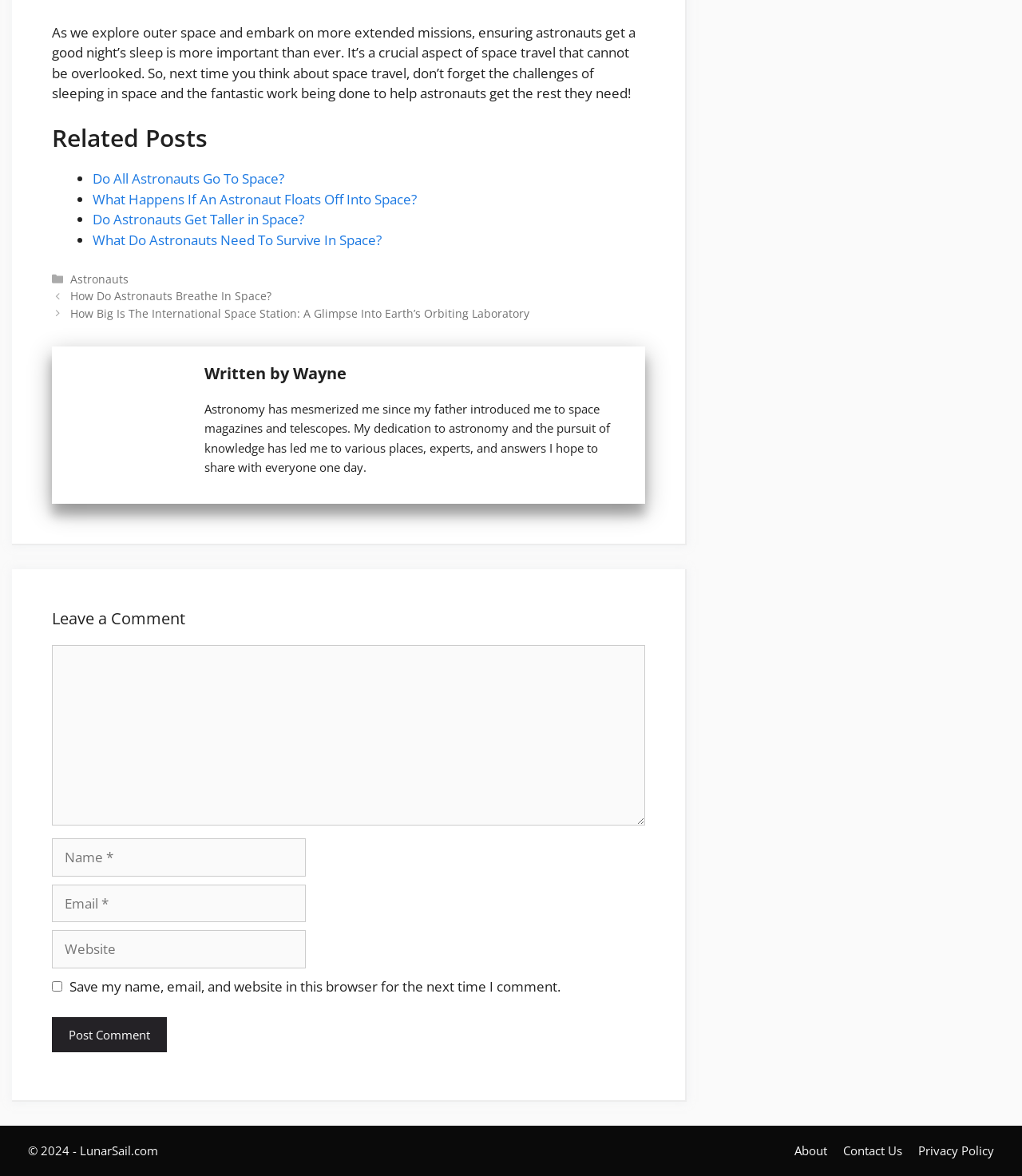Indicate the bounding box coordinates of the element that needs to be clicked to satisfy the following instruction: "Click on 'What Happens If An Astronaut Floats Off Into Space?'". The coordinates should be four float numbers between 0 and 1, i.e., [left, top, right, bottom].

[0.091, 0.161, 0.408, 0.177]